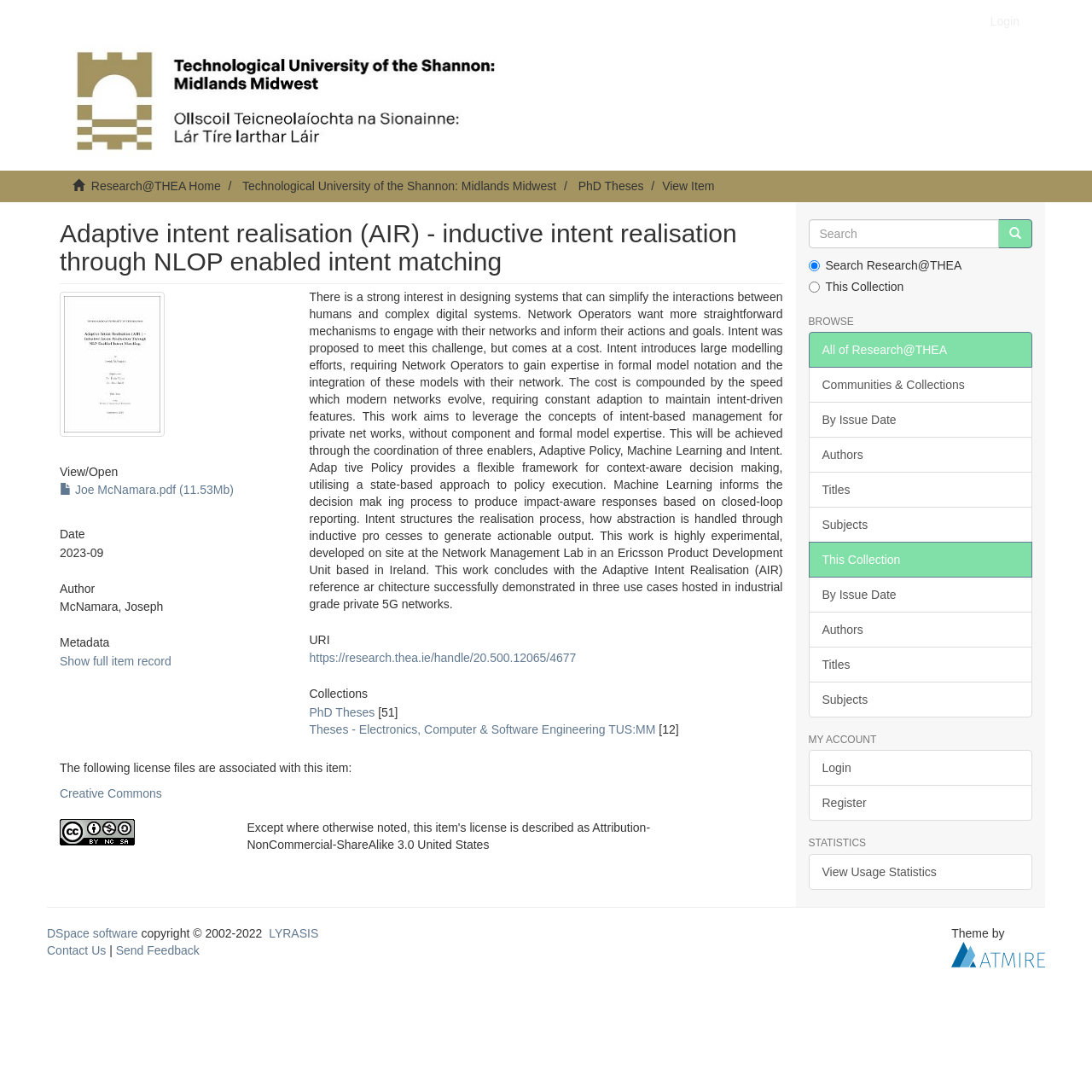Please specify the bounding box coordinates for the clickable region that will help you carry out the instruction: "View the PhD thesis".

[0.055, 0.442, 0.214, 0.455]